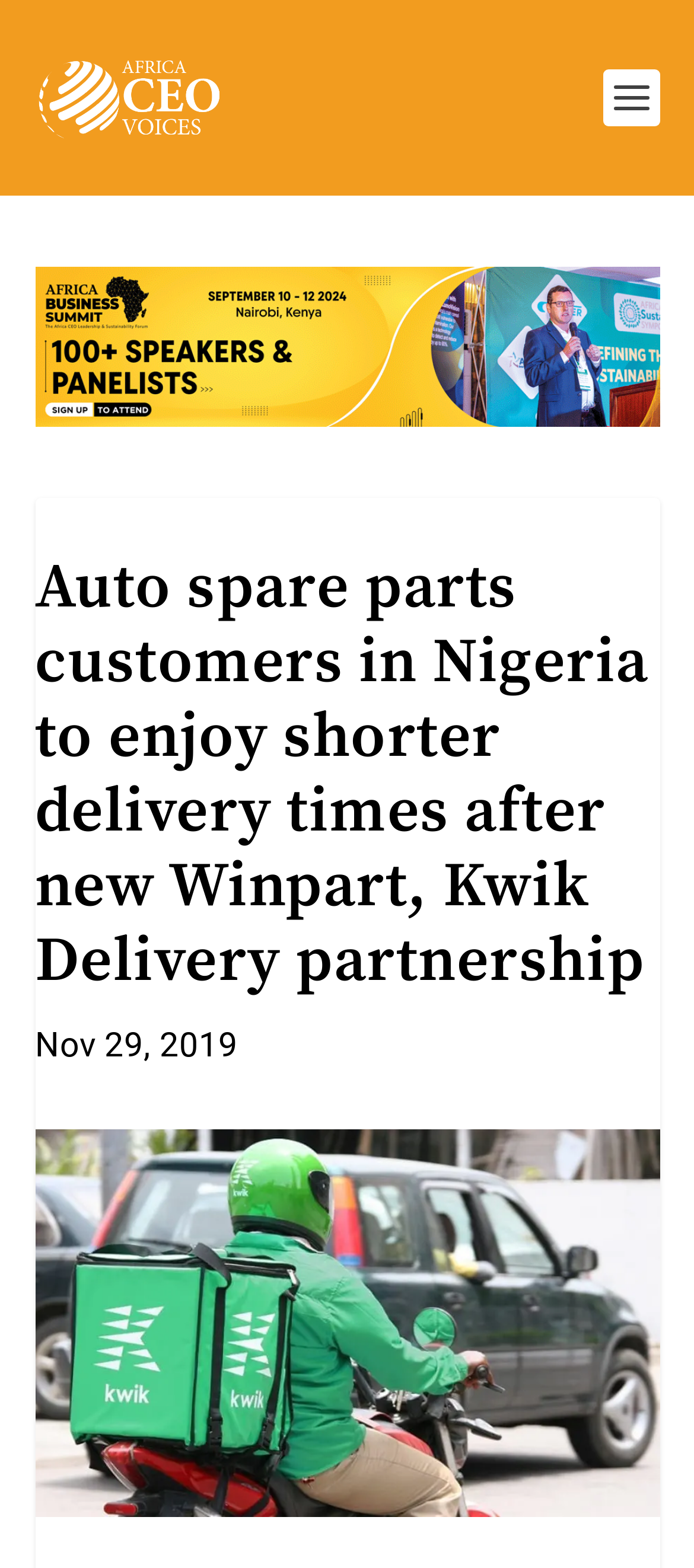What is the date of the article?
Based on the visual details in the image, please answer the question thoroughly.

The date of the article can be found at the top of the webpage, below the main heading, which is 'Nov 29, 2019'.